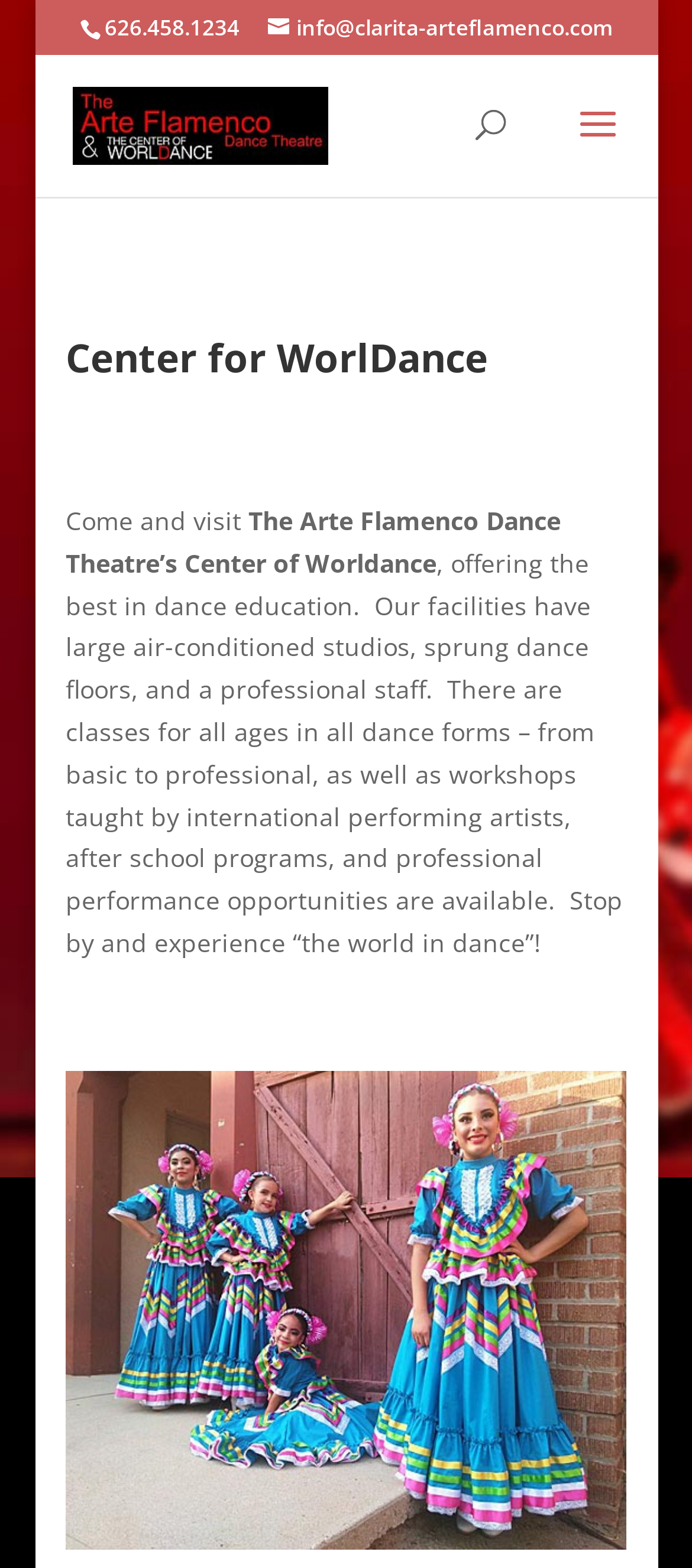What is the phone number of the dance school?
Examine the screenshot and reply with a single word or phrase.

626.458.1234